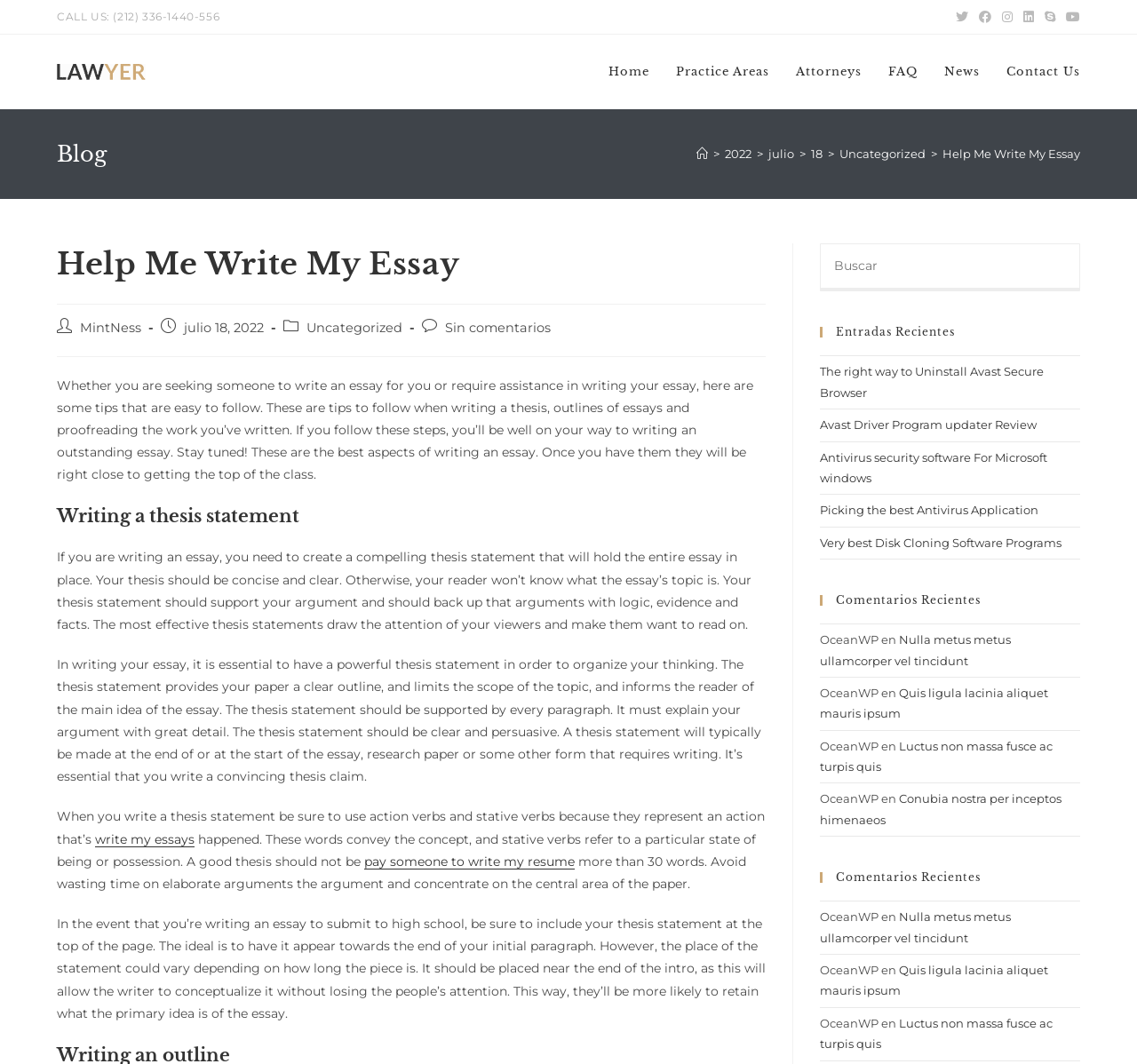Please identify the bounding box coordinates of the clickable region that I should interact with to perform the following instruction: "Call the phone number". The coordinates should be expressed as four float numbers between 0 and 1, i.e., [left, top, right, bottom].

[0.05, 0.009, 0.193, 0.022]